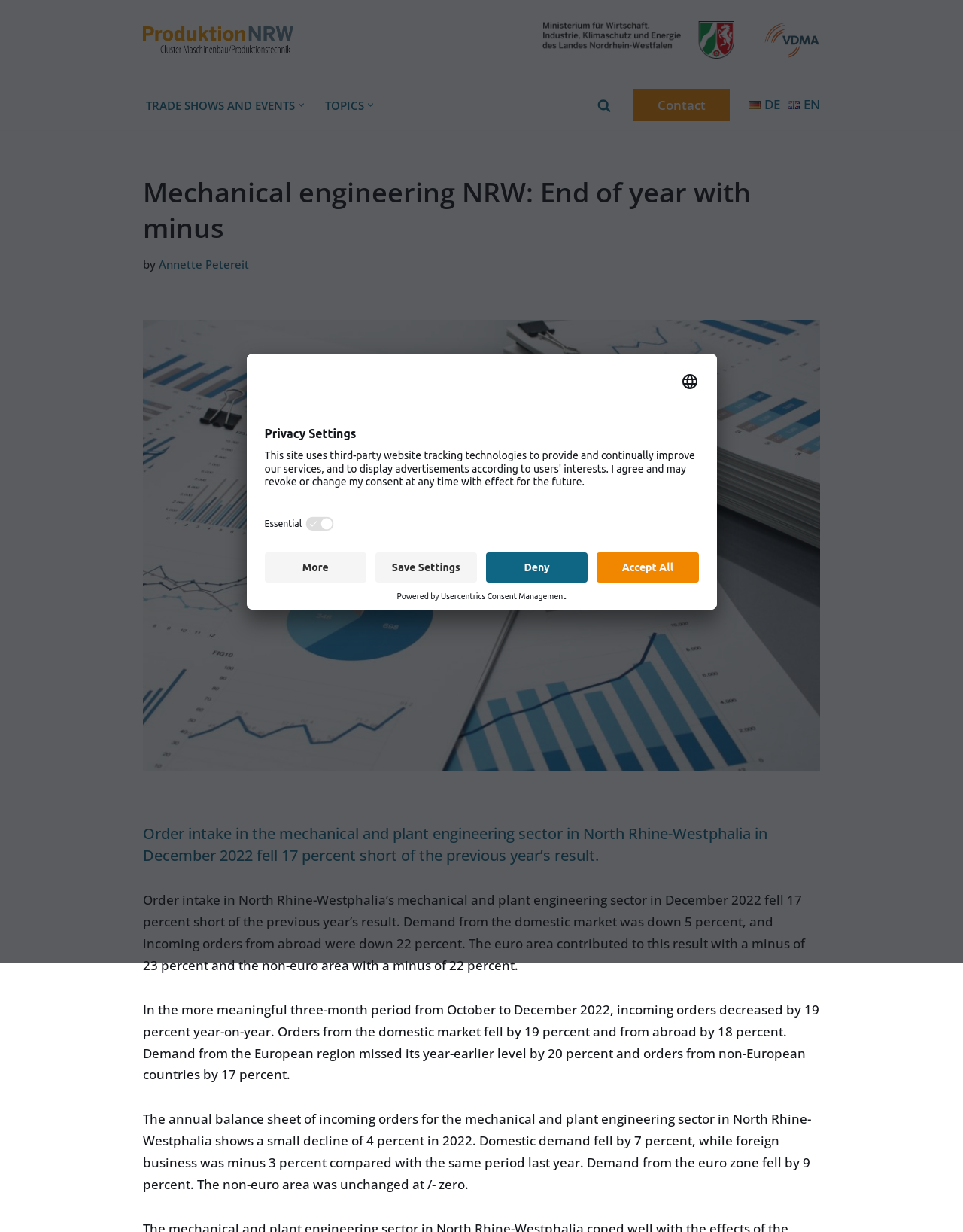Provide the bounding box for the UI element matching this description: "aria-label="ProduktionNRW Cluster Maschinenbau/Produktionstechnik" title="← ProduktionNRW"".

[0.148, 0.022, 0.312, 0.043]